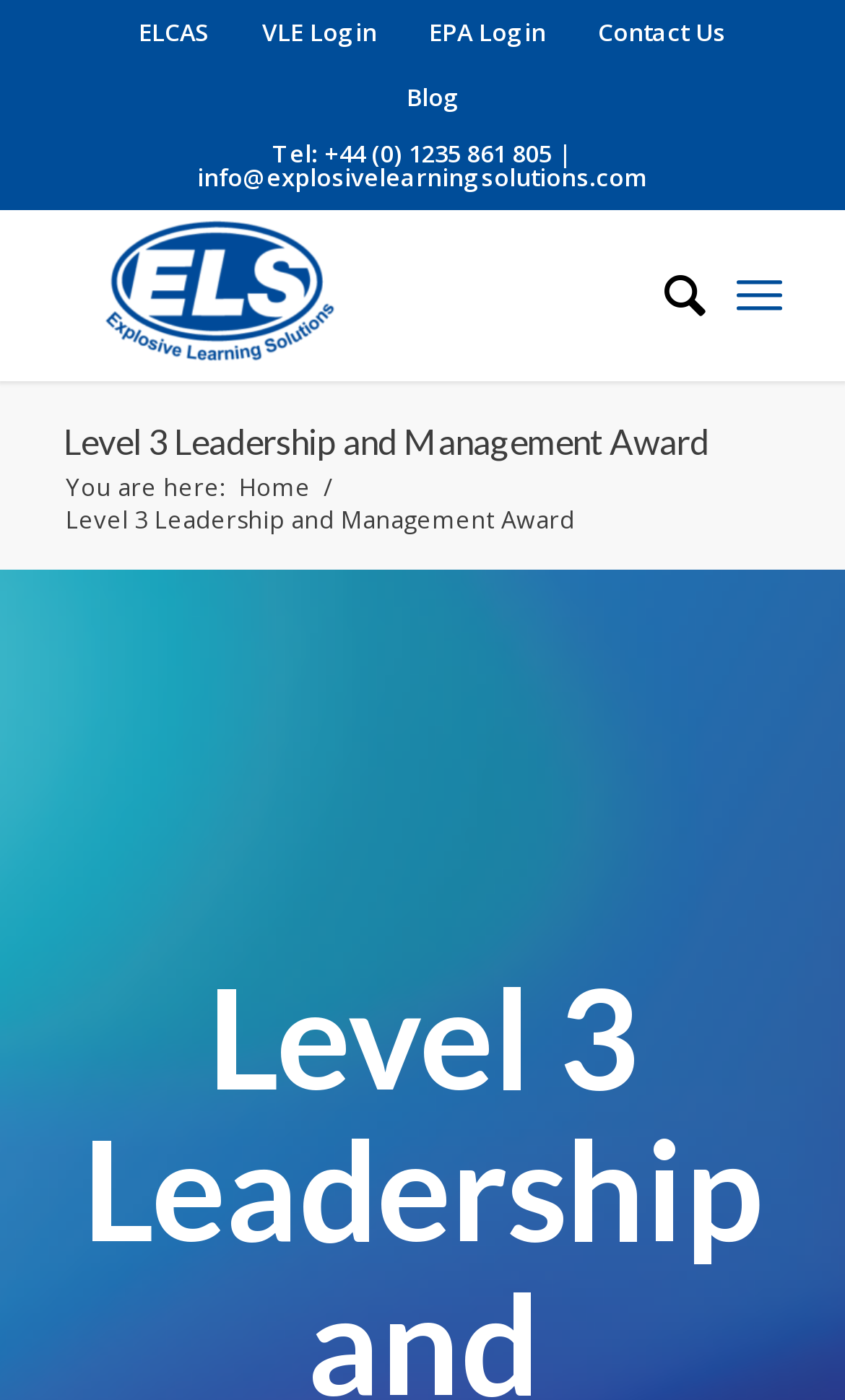Please identify the bounding box coordinates of the element that needs to be clicked to perform the following instruction: "Contact Us".

[0.682, 0.015, 0.887, 0.031]